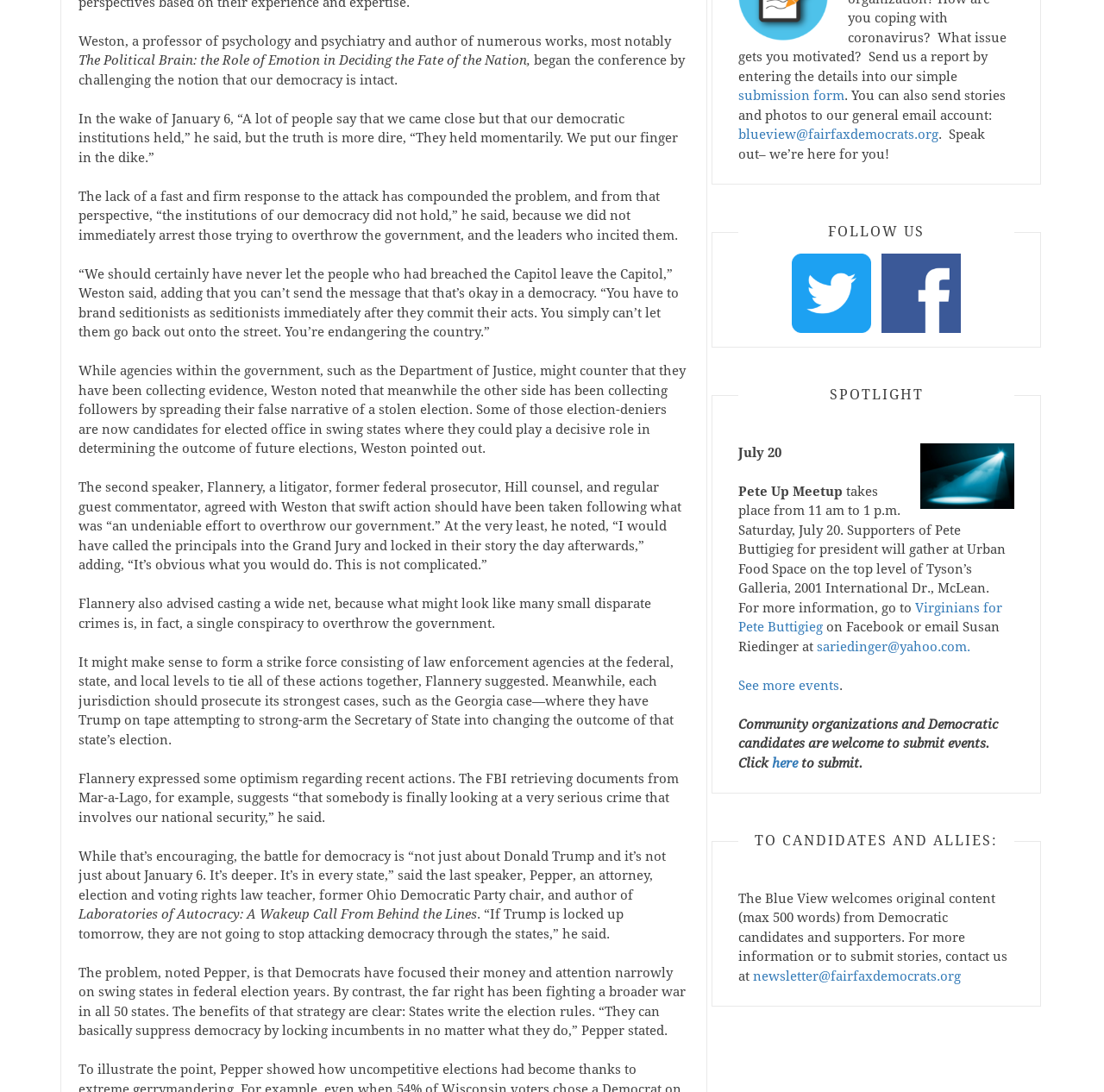What is the title of the book written by Weston?
Examine the image and provide an in-depth answer to the question.

From the StaticText element with ID 348, 'The Political Brain: the Role of Emotion in Deciding the Fate of the Nation,', I can determine that the title of the book written by Weston is 'The Political Brain'.